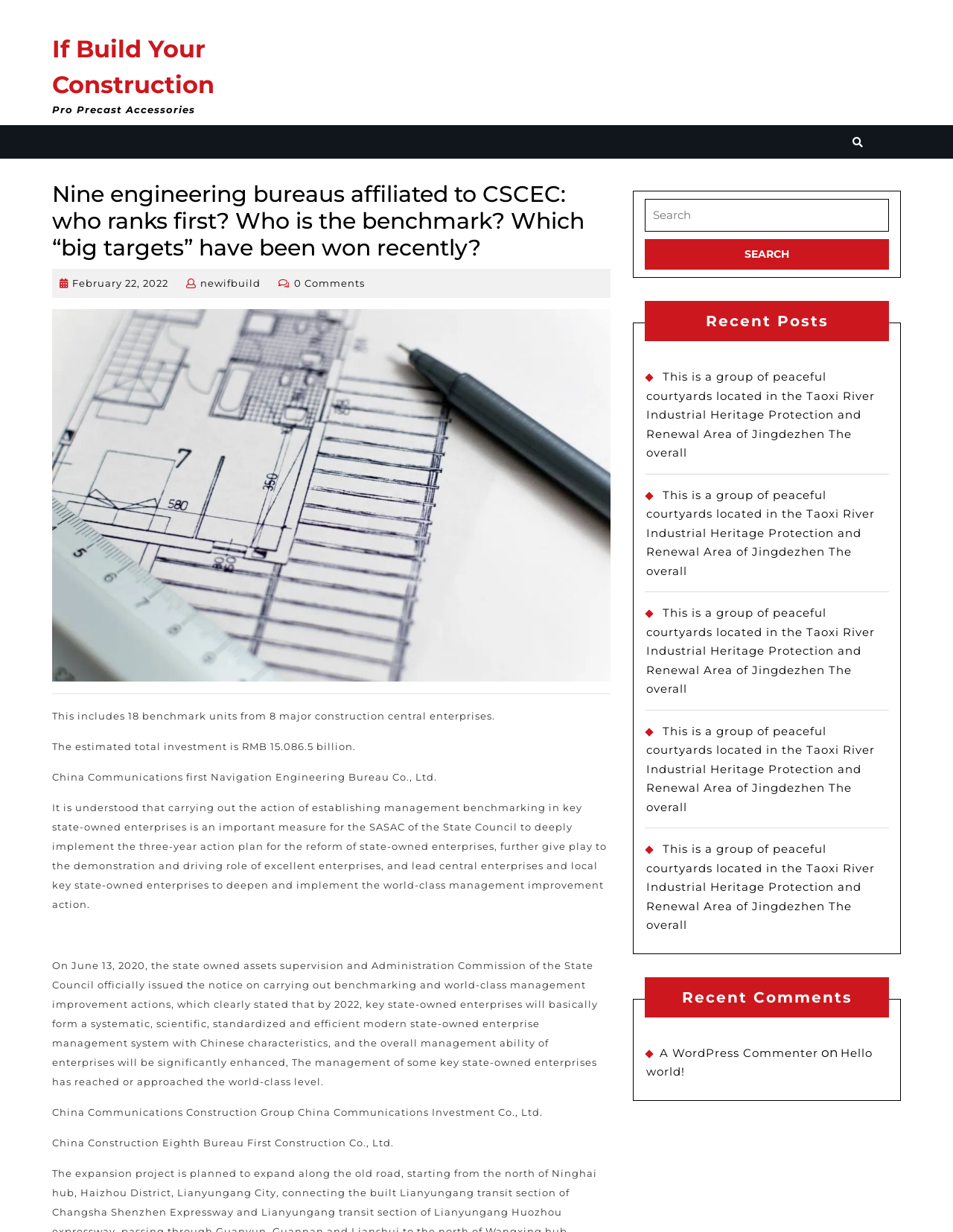Identify the bounding box coordinates necessary to click and complete the given instruction: "Search for a keyword".

[0.677, 0.161, 0.933, 0.188]